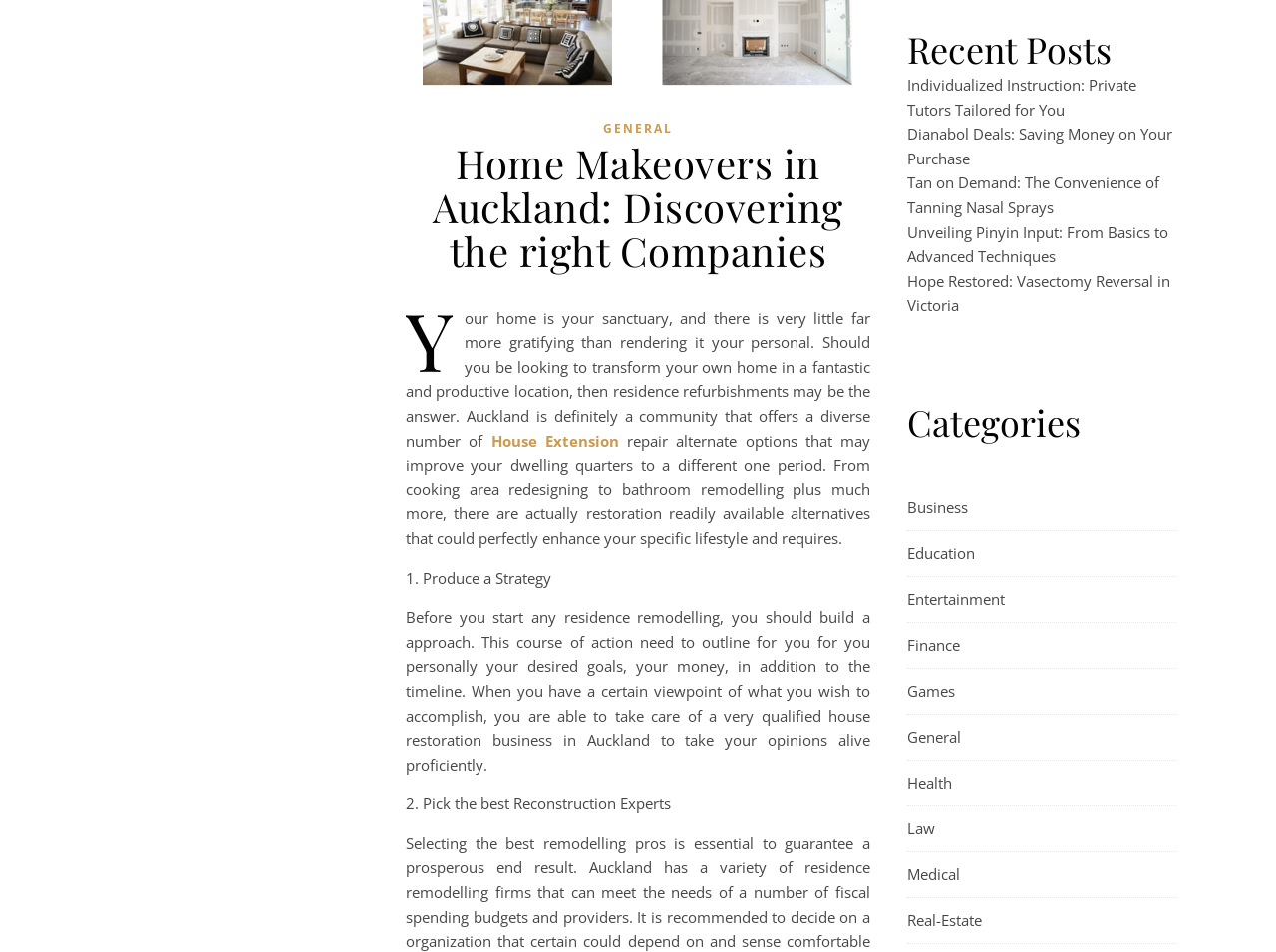Based on the description "House Extension", find the bounding box of the specified UI element.

[0.385, 0.452, 0.485, 0.473]